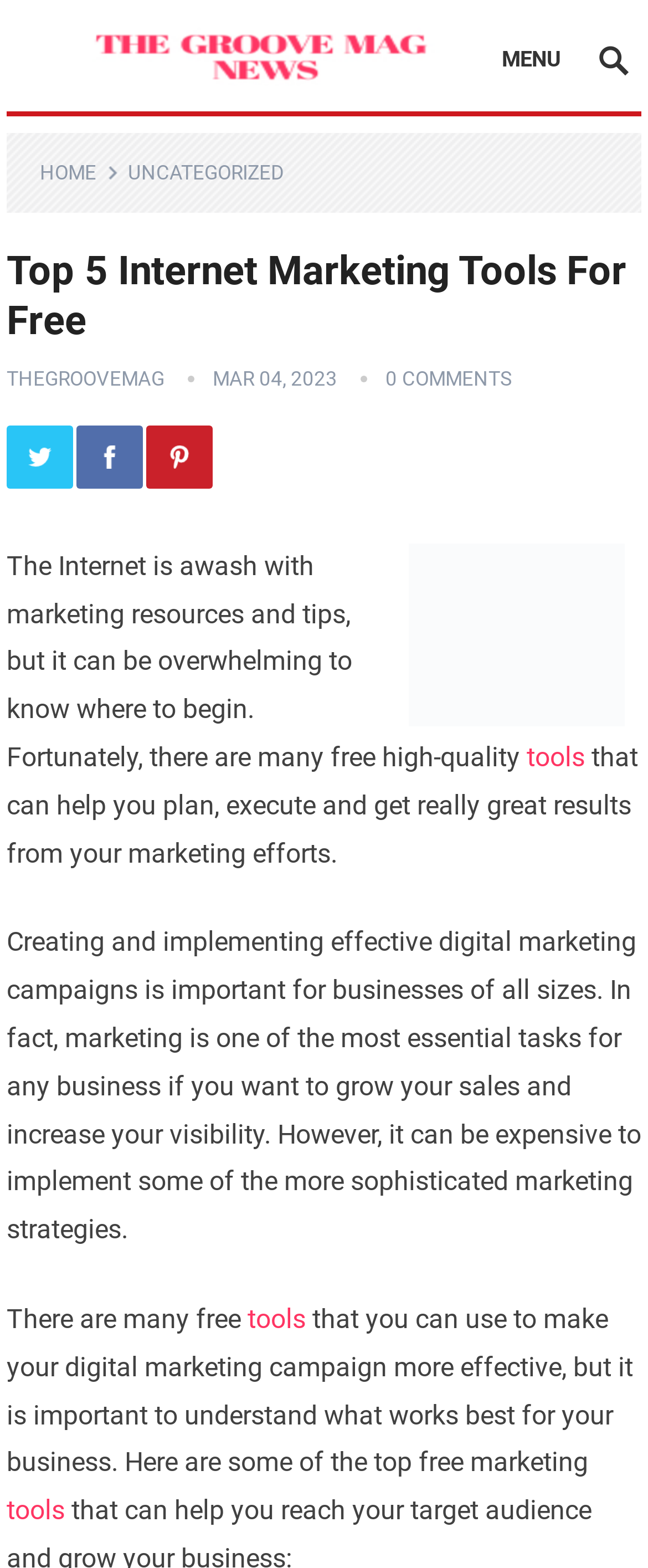Provide your answer in a single word or phrase: 
What is the purpose of the article?

To provide free marketing tools